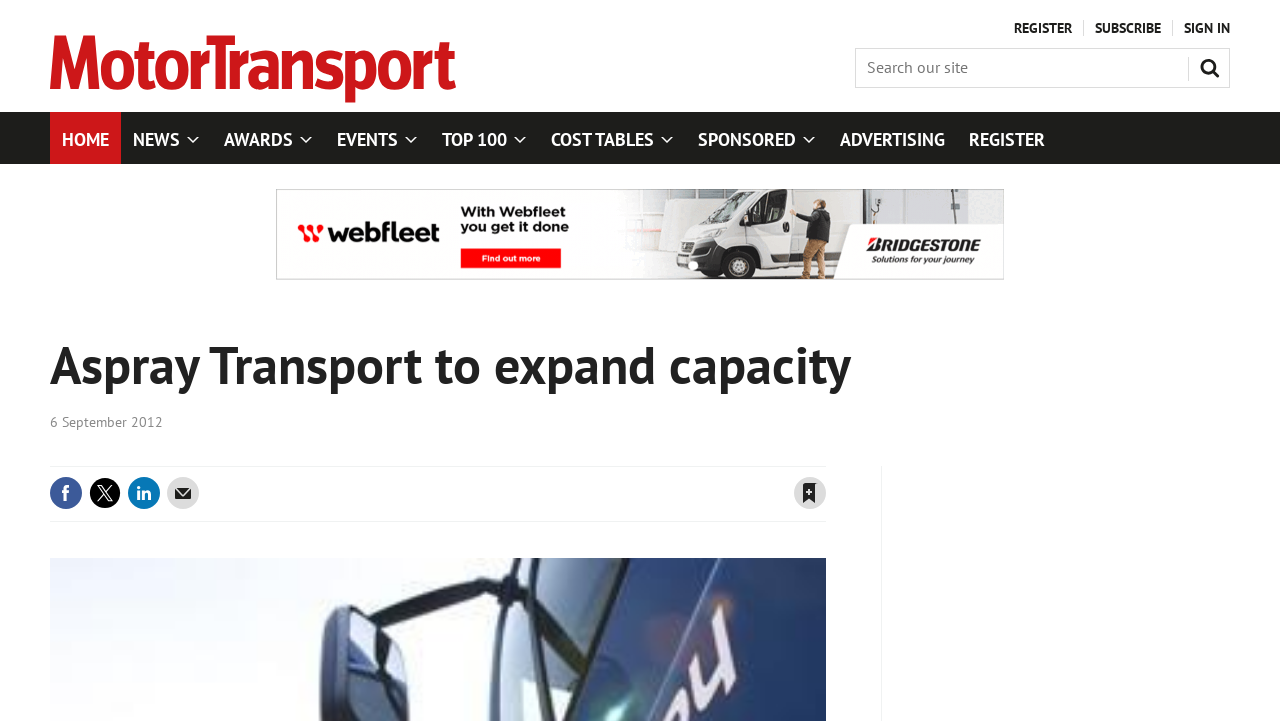Generate an in-depth caption that captures all aspects of the webpage.

This webpage is about Motor Transport, a news and information website focused on the transportation industry. At the top left corner, there is a site name link, followed by three links to register, subscribe, and sign in. On the top right corner, there is a search bar with a search button. Below the search bar, there are several links to different sections of the website, including Home, News, Operator news, Industry news, and more.

The main content of the webpage is an article titled "Aspray Transport to expand capacity" with a publication date of September 6, 2012. The article is located in the middle of the page, with a heading and a brief summary. Below the article, there are social media links to share the article on Facebook, Twitter, LinkedIn, and via email.

On the right side of the page, there is a section with several links to awards, events, and other topics related to the transportation industry. There are also links to sponsored content and advertisements. At the bottom of the page, there is a layout table with an iframe containing an advertisement.

Overall, the webpage is well-organized and easy to navigate, with clear headings and concise text. The layout is clean, with a focus on providing news and information to users in the transportation industry.